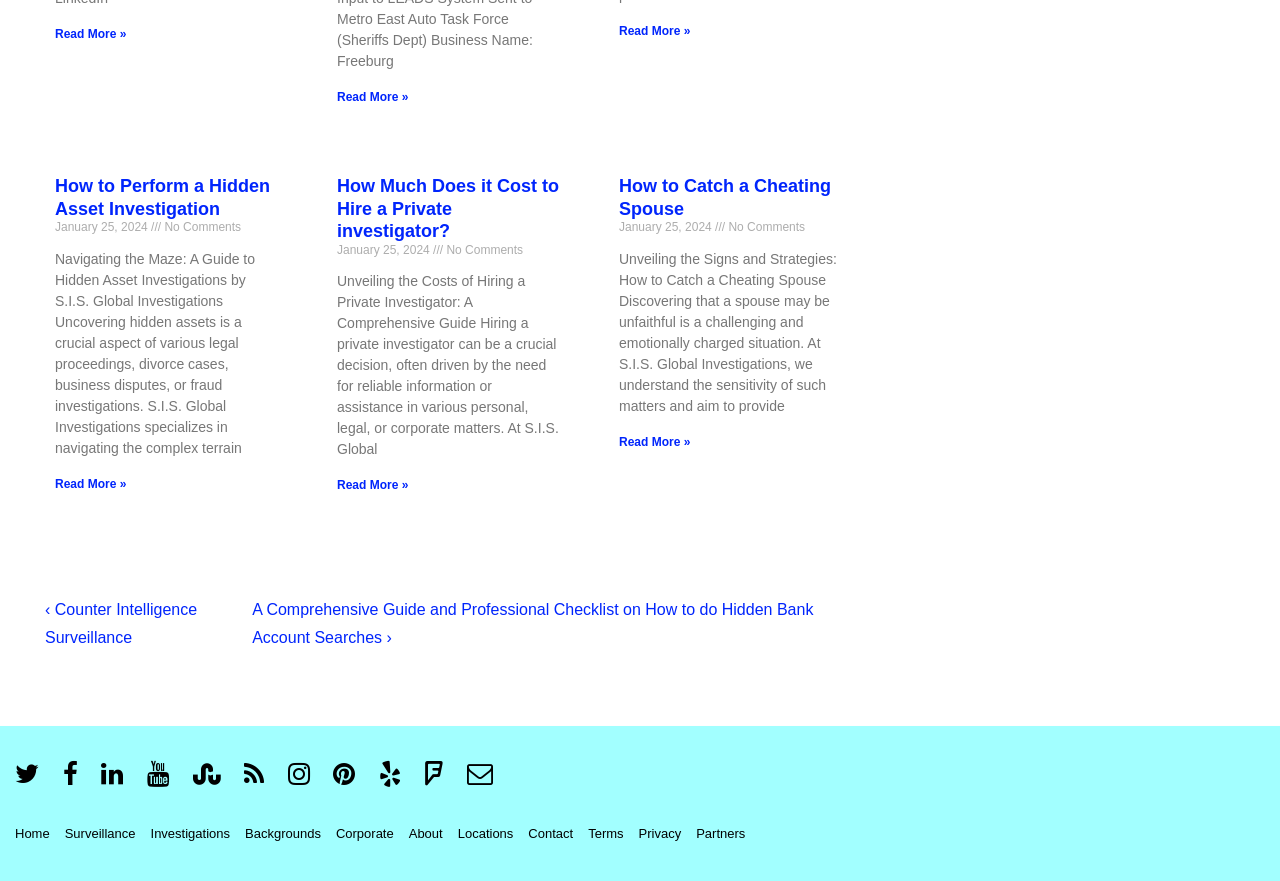Please determine the bounding box coordinates of the element to click on in order to accomplish the following task: "Go to the home page". Ensure the coordinates are four float numbers ranging from 0 to 1, i.e., [left, top, right, bottom].

[0.012, 0.938, 0.039, 0.955]